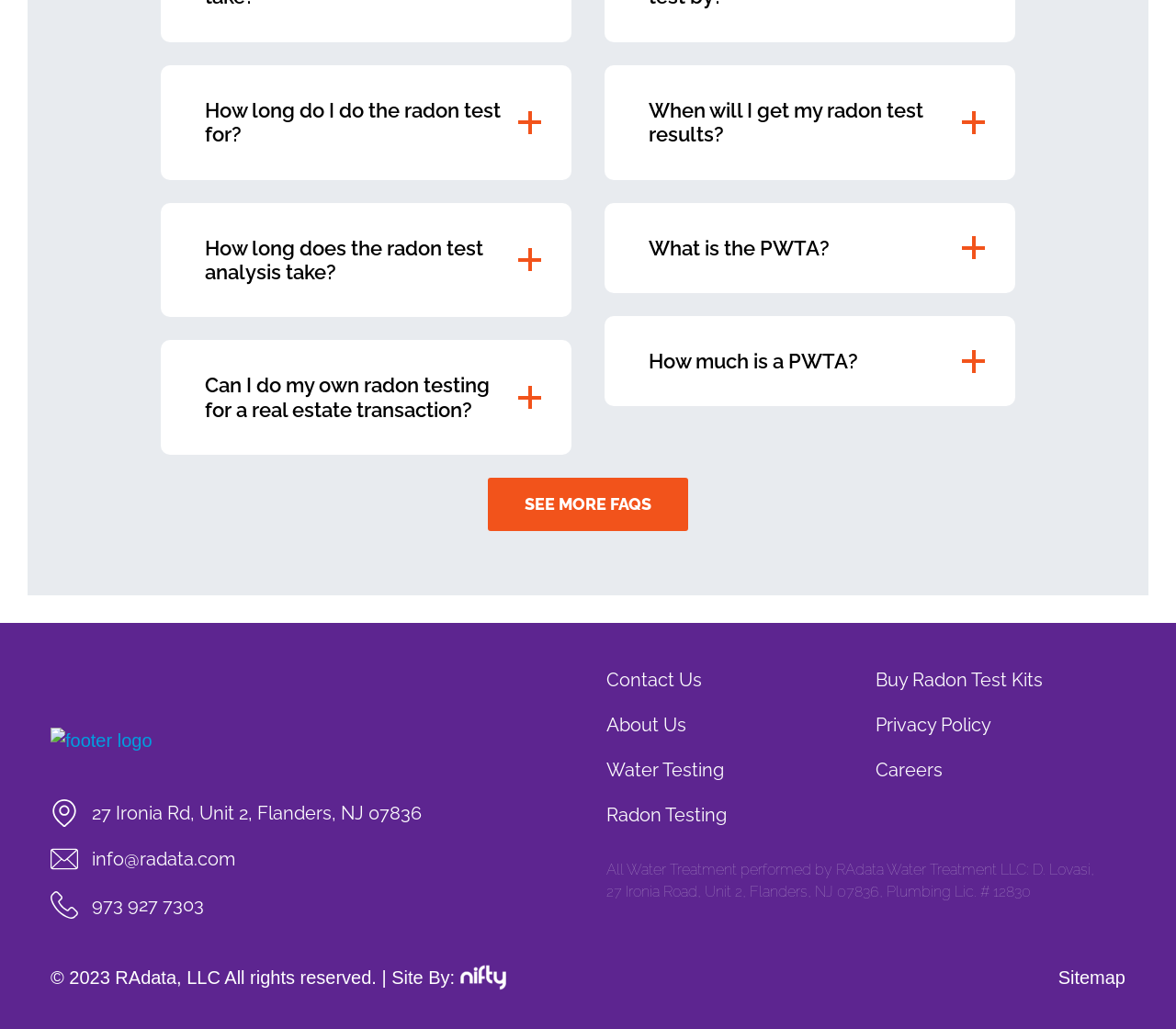Can you find the bounding box coordinates for the element that needs to be clicked to execute this instruction: "Click 'How long do I do the radon test for?'"? The coordinates should be given as four float numbers between 0 and 1, i.e., [left, top, right, bottom].

[0.137, 0.063, 0.486, 0.175]